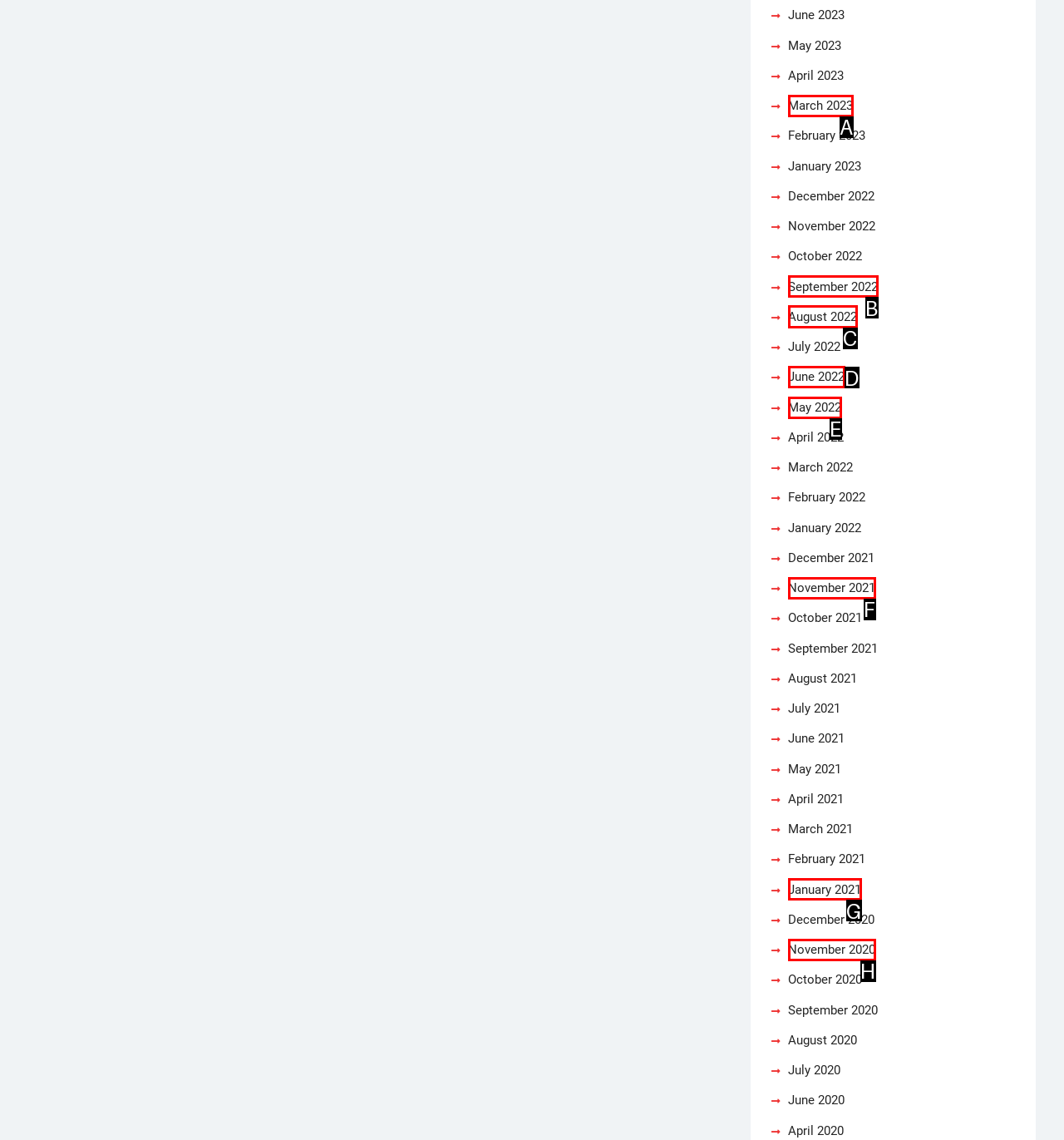Specify which UI element should be clicked to accomplish the task: Go to May 2022. Answer with the letter of the correct choice.

E